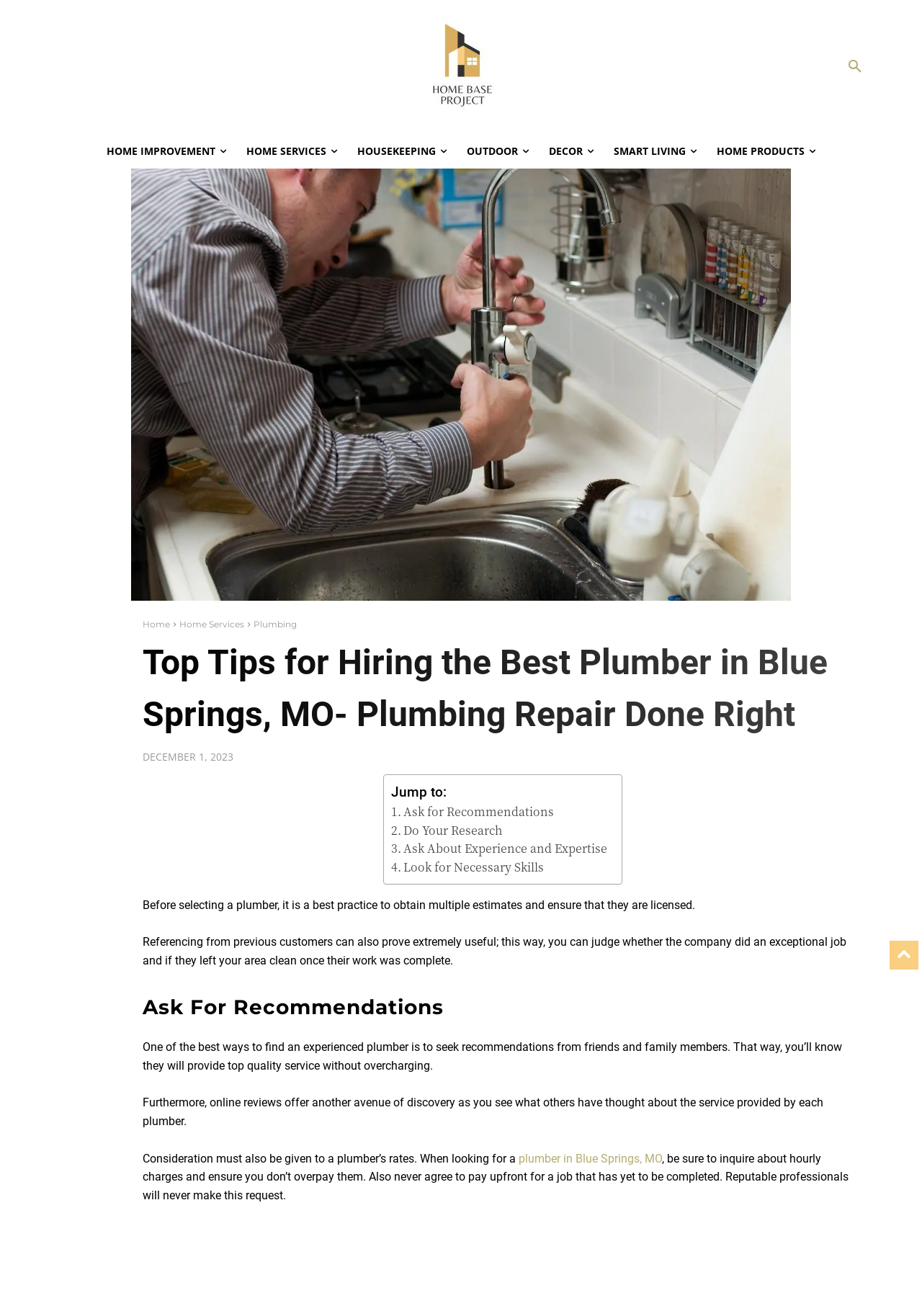Please identify the bounding box coordinates of the element that needs to be clicked to execute the following command: "Click on the 'Home' link". Provide the bounding box using four float numbers between 0 and 1, formatted as [left, top, right, bottom].

[0.155, 0.47, 0.184, 0.478]